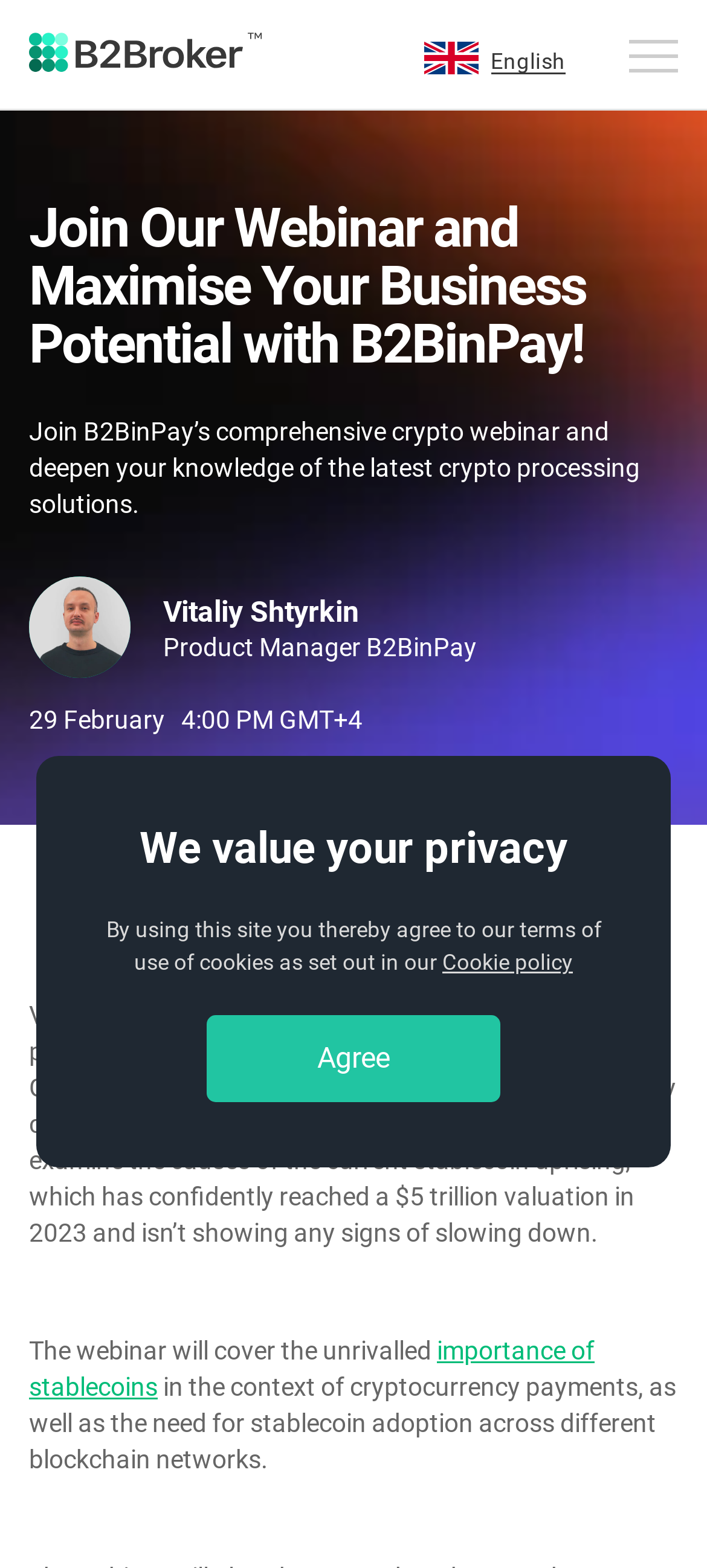Given the element description, predict the bounding box coordinates in the format (top-left x, top-left y, bottom-right x, bottom-right y), using floating point numbers between 0 and 1: Cookie policy

[0.626, 0.606, 0.81, 0.622]